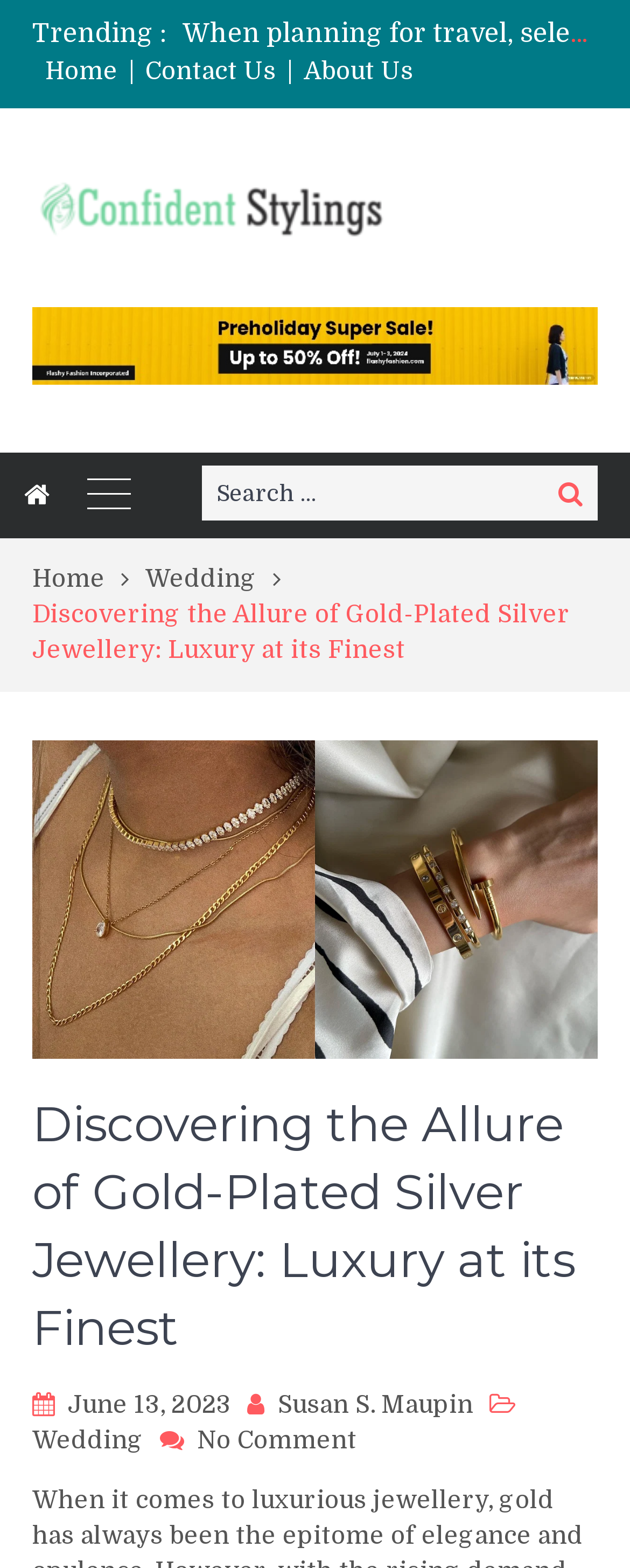How many navigation links are there?
Provide a detailed and extensive answer to the question.

I counted the number of links in the navigation section, which are 'Home', 'Wedding', 'About Us', and 'Contact Us', so there are 4 navigation links.